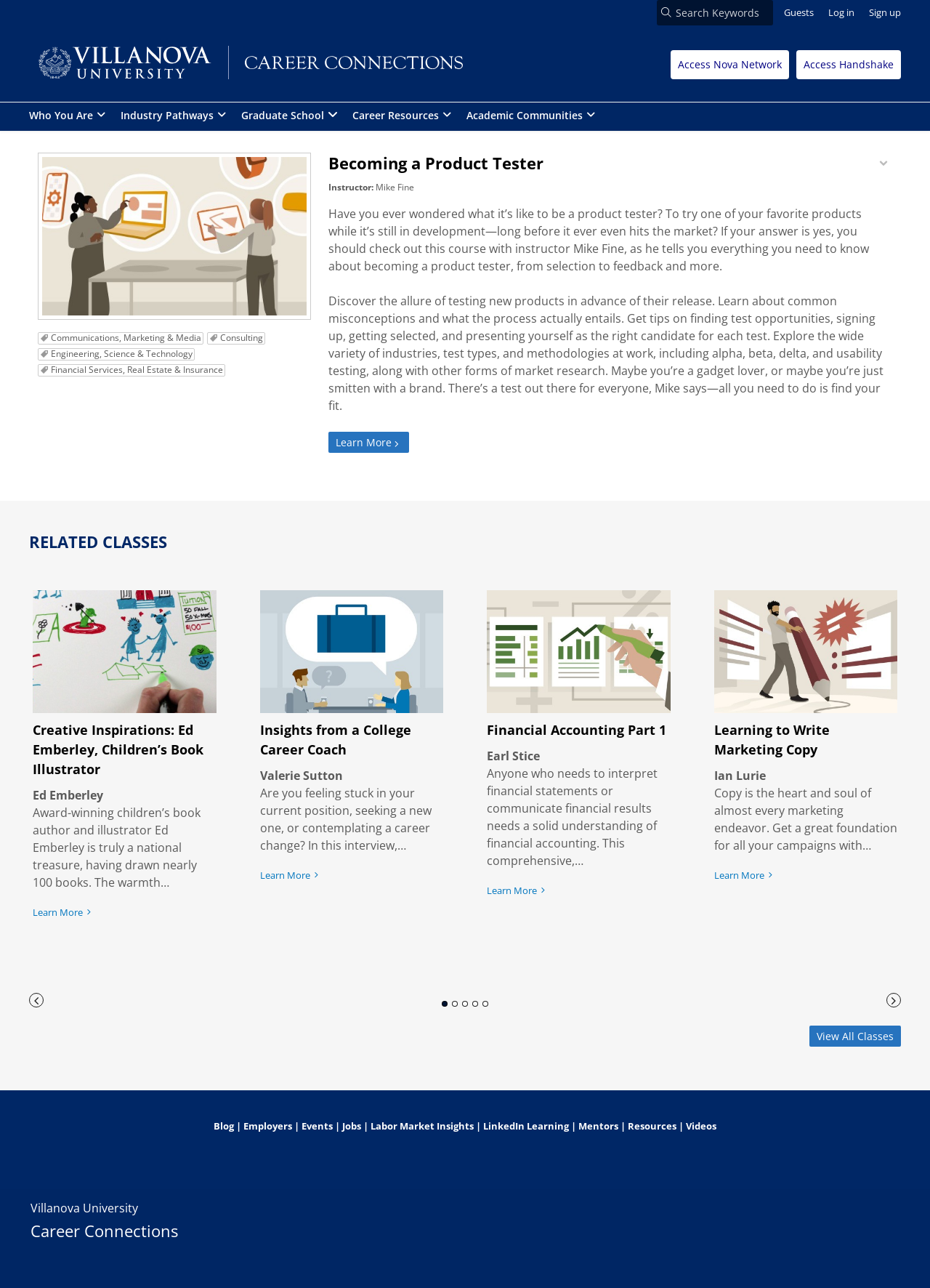Please examine the image and provide a detailed answer to the question: What is the name of the instructor in the course?

The instructor's name is mentioned in the text 'Instructor: Mike Fine' which is located below the heading 'Becoming a Product Tester'.